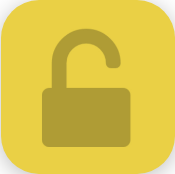Describe the image thoroughly, including all noticeable details.

The image features a stylized yellow icon of an unlocked padlock, set against a rounded square background. The padlock is predominantly depicted in a darker golden hue, symbolizing openness and access. This icon is often associated with concepts of transparency, security, and the idea of open data, aligning with themes of availability and accessibility in digital resources. The design conveys a sense of freedom and the removal of barriers, indicating that data or information is readily open for public use. This representation is particularly relevant in discussions about open data initiatives and the importance of making information available to the public, as exemplified by the broader context of the Global Open Data Index.